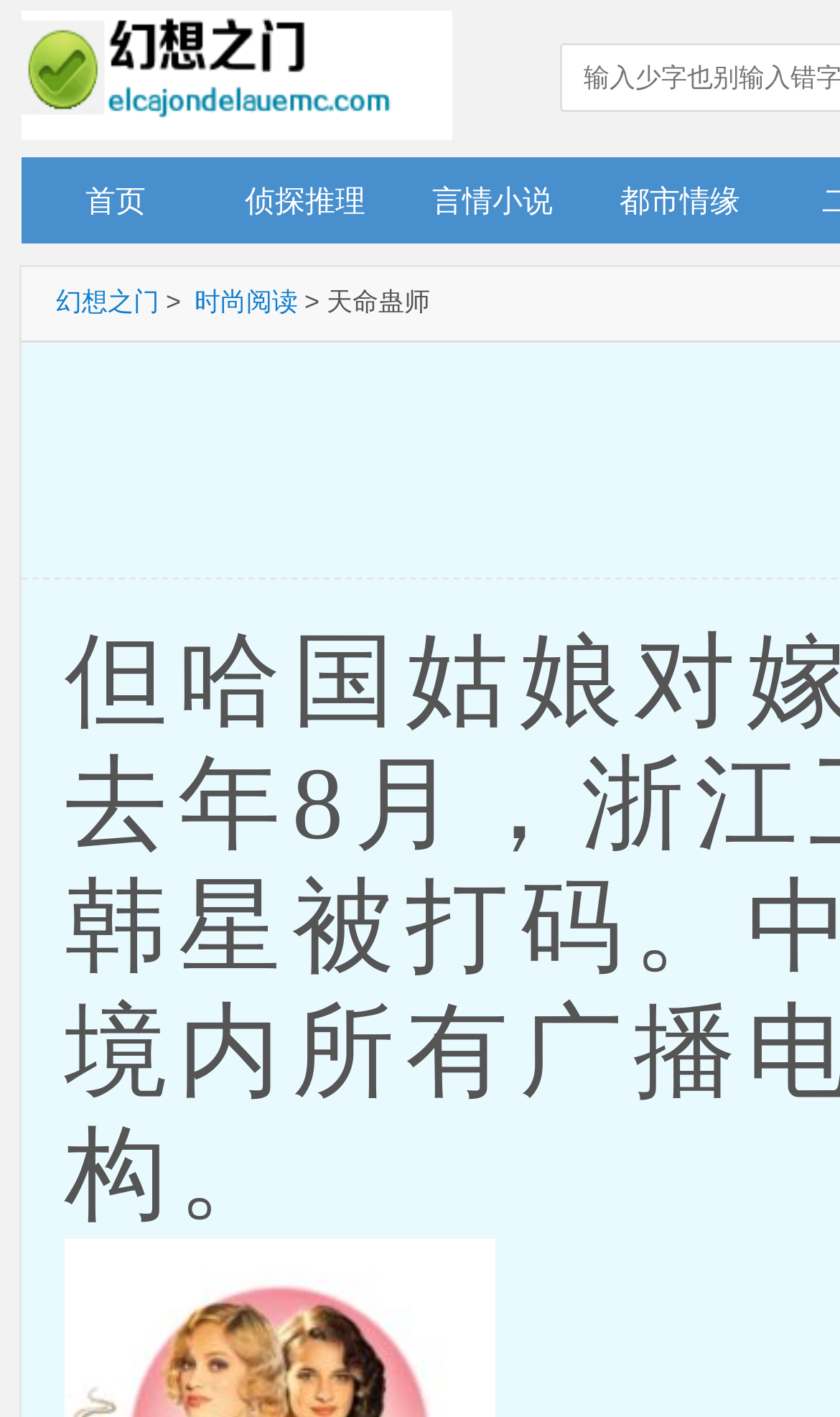Provide a short answer to the following question with just one word or phrase: What is the name of the website?

天命蛊师-时尚阅读-幻想之门